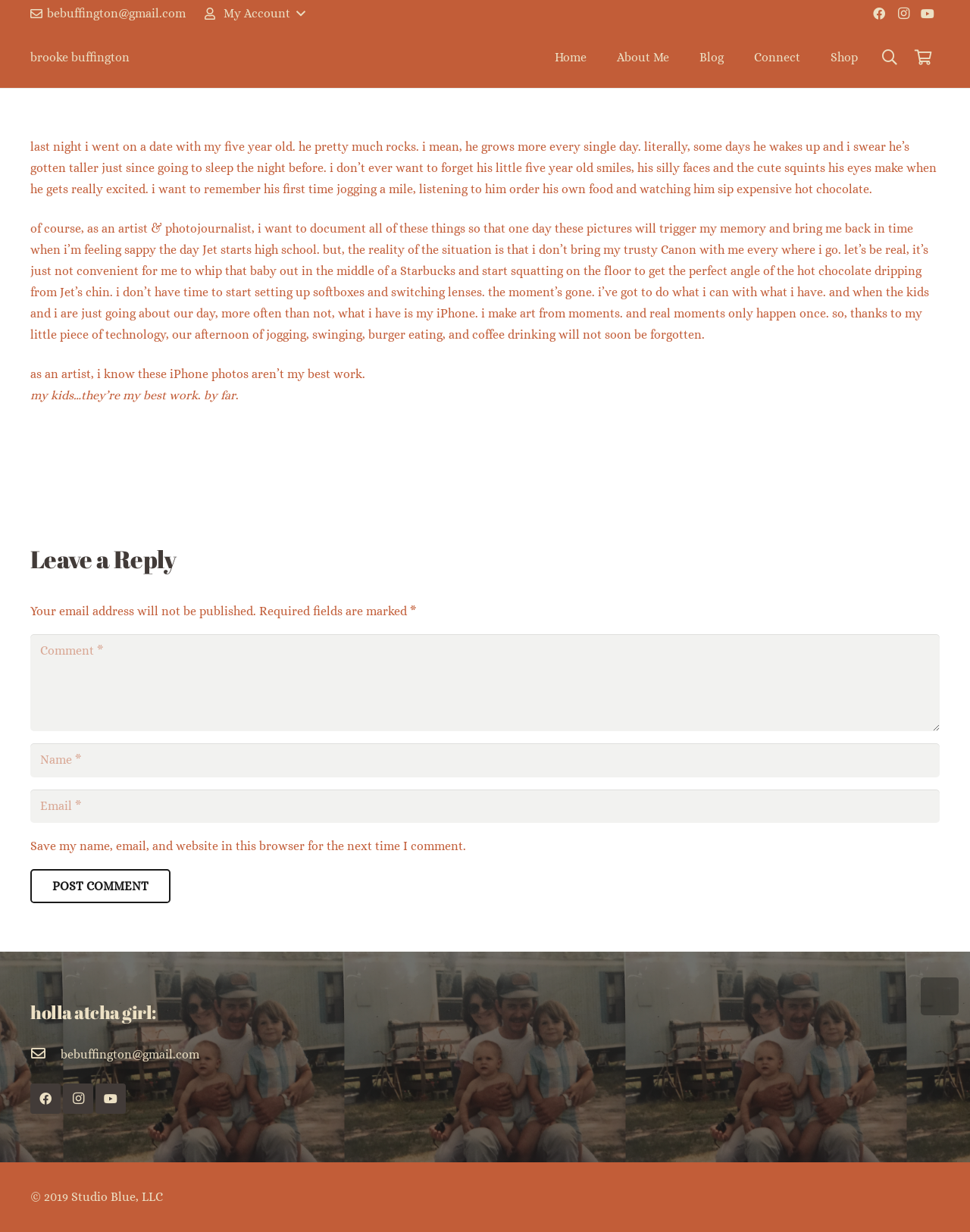Based on the image, please respond to the question with as much detail as possible:
What is the device used by the author to take photos?

The device used by the author to take photos can be inferred from the text 'but, the reality of the situation is that i don’t bring my trusty Canon with me every where i go. let’s be real, it’s just not convenient for me to whip that baby out in the middle of a Starbucks and start squatting on the floor to get the perfect angle of the hot chocolate dripping from Jet’s chin. i don’t have time to start setting up softboxes and switching lenses. the moment’s gone. i’ve got to do what i can with what i have. and when the kids and i are just going about our day, more often than not, what i have is my iPhone.' which suggests that the author uses an iPhone to take photos.